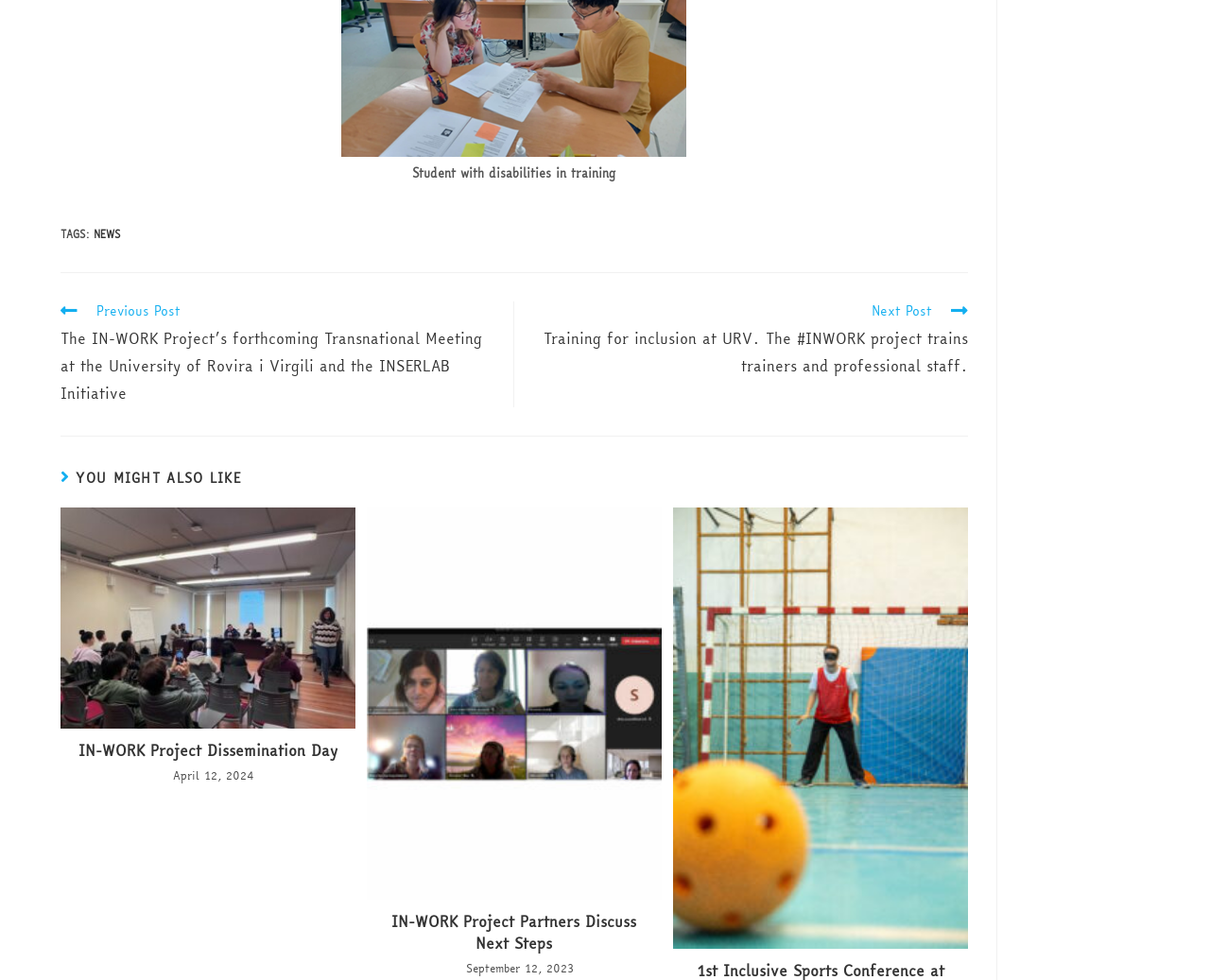Locate the UI element described by News in the provided webpage screenshot. Return the bounding box coordinates in the format (top-left x, top-left y, bottom-right x, bottom-right y), ensuring all values are between 0 and 1.

[0.077, 0.231, 0.099, 0.247]